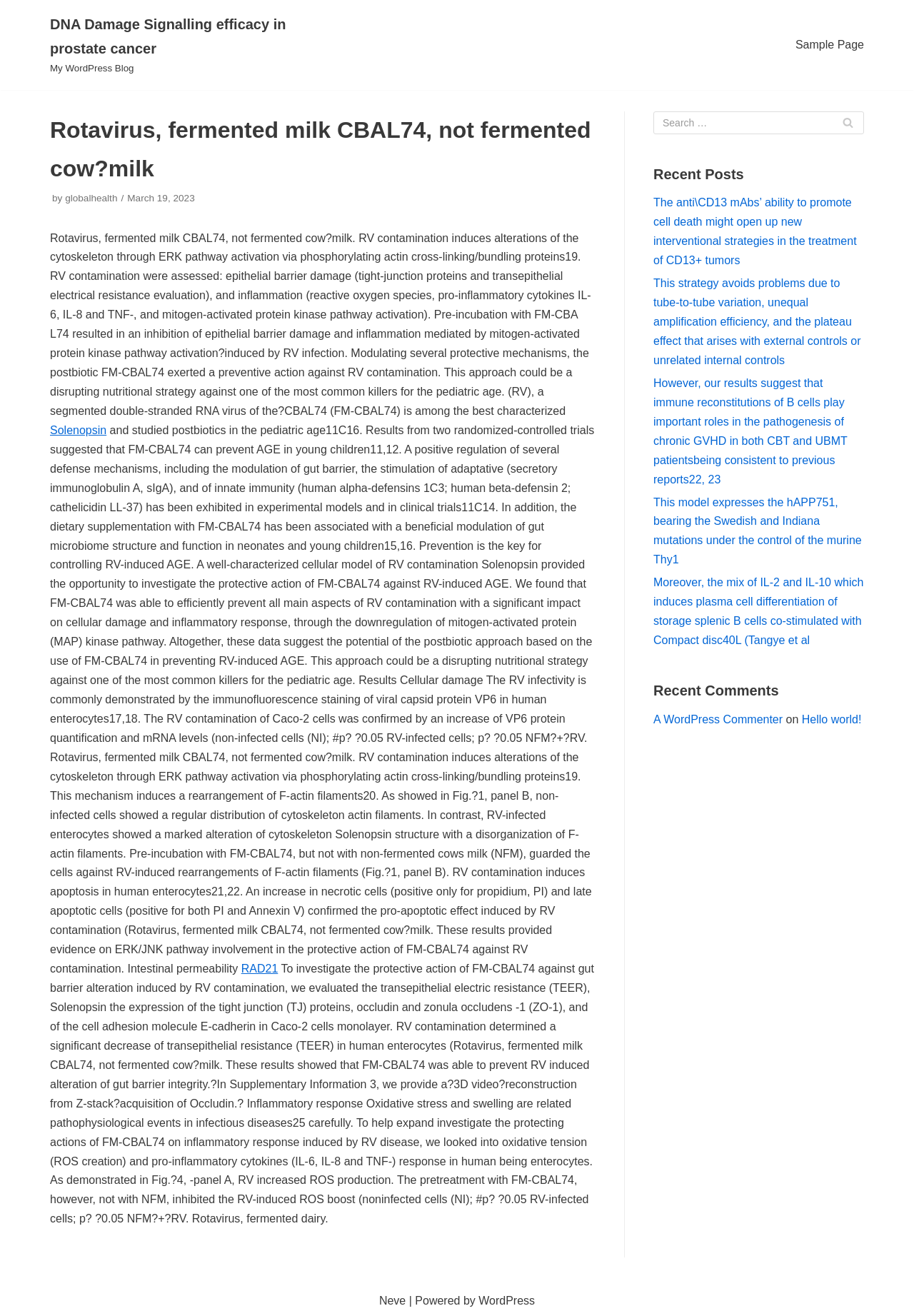Answer the following inquiry with a single word or phrase:
What is the name of the blog?

My WordPress Blog